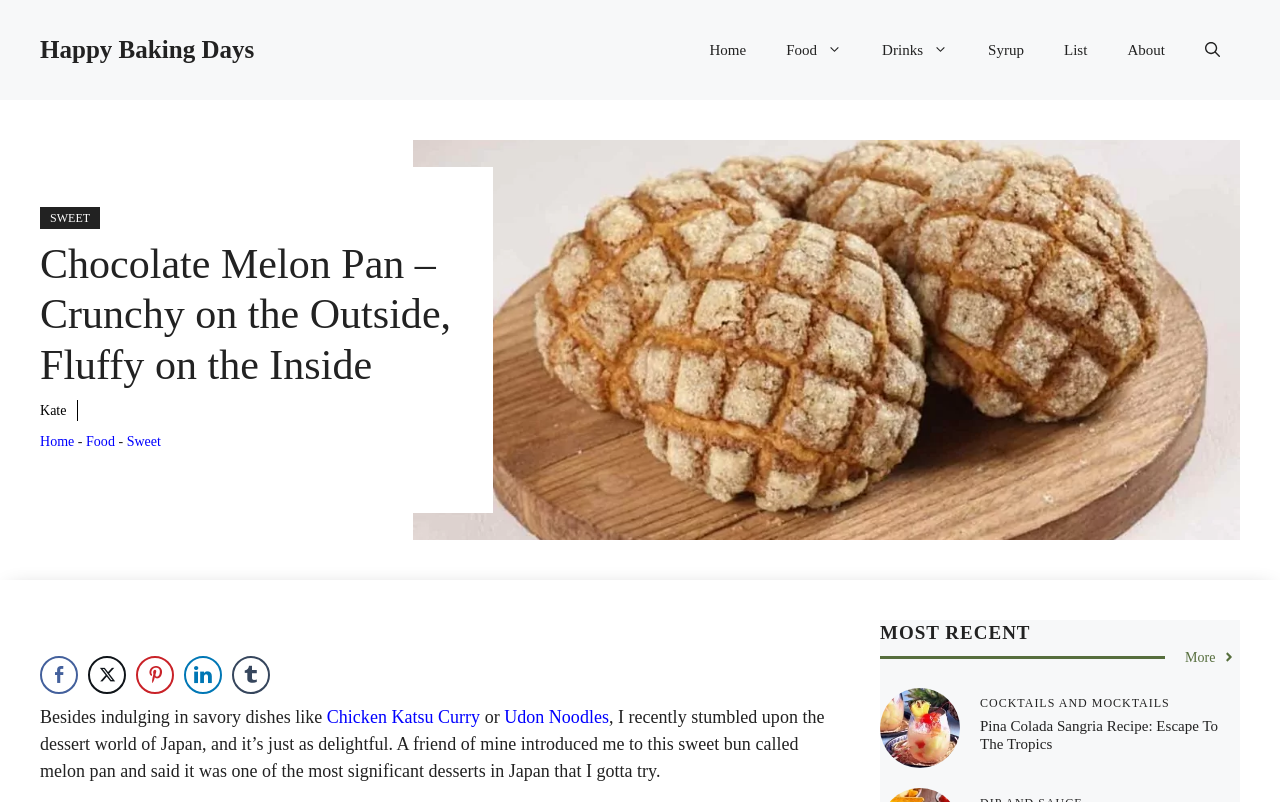What type of pan is mentioned in the article?
Using the visual information from the image, give a one-word or short-phrase answer.

Melon pan